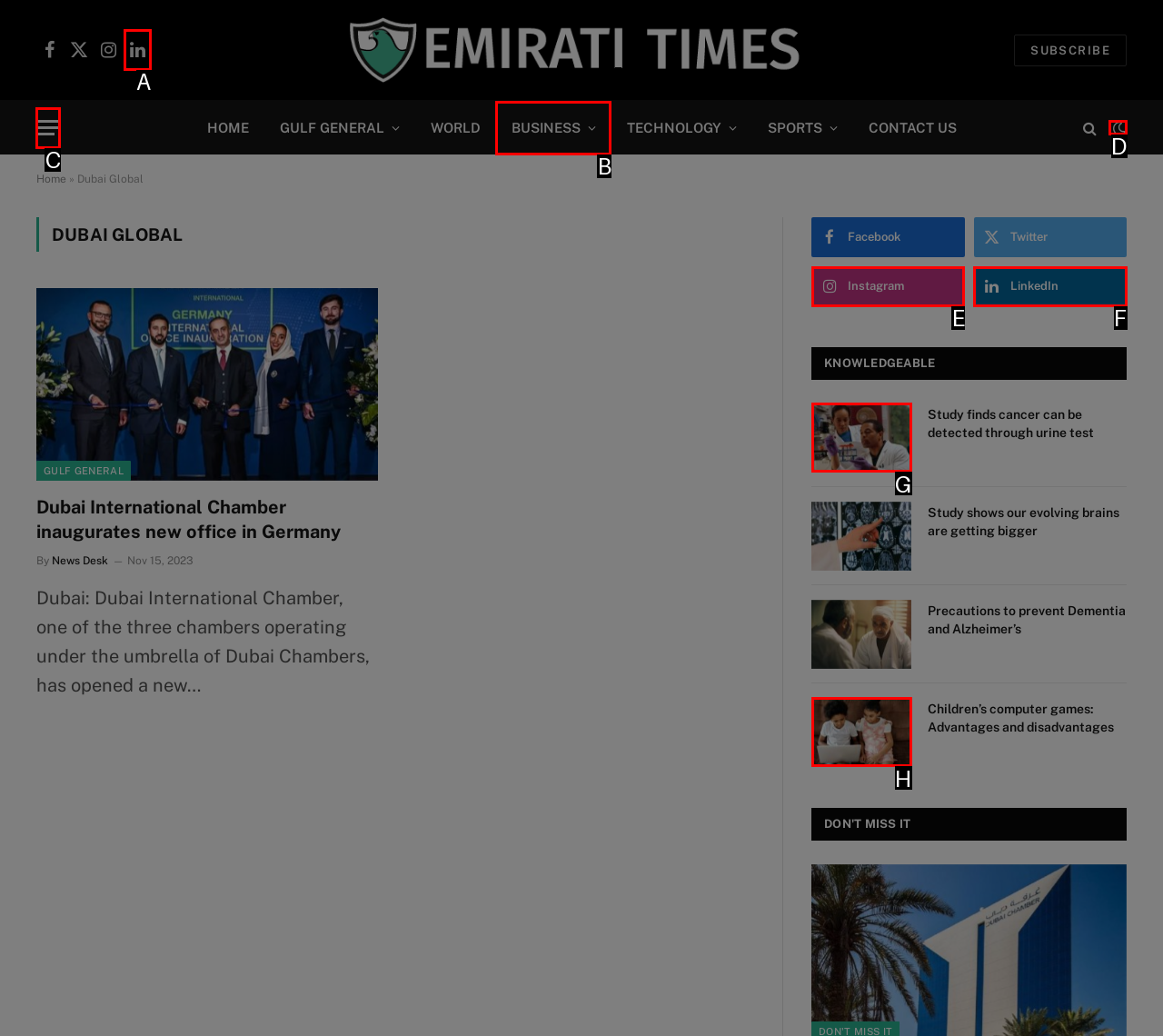Given the task: View the cart, tell me which HTML element to click on.
Answer with the letter of the correct option from the given choices.

None